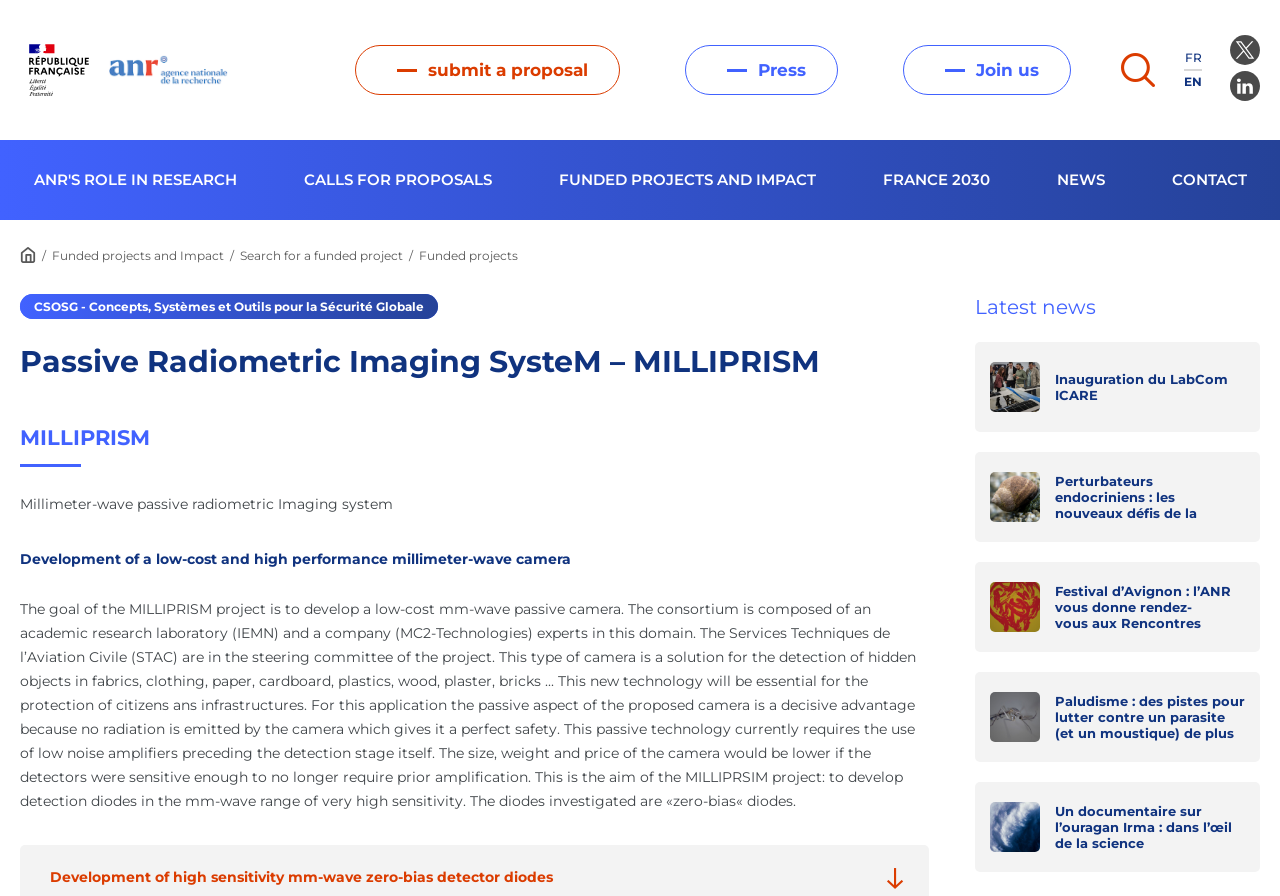Specify the bounding box coordinates for the region that must be clicked to perform the given instruction: "Search for a funded project".

[0.188, 0.277, 0.315, 0.294]